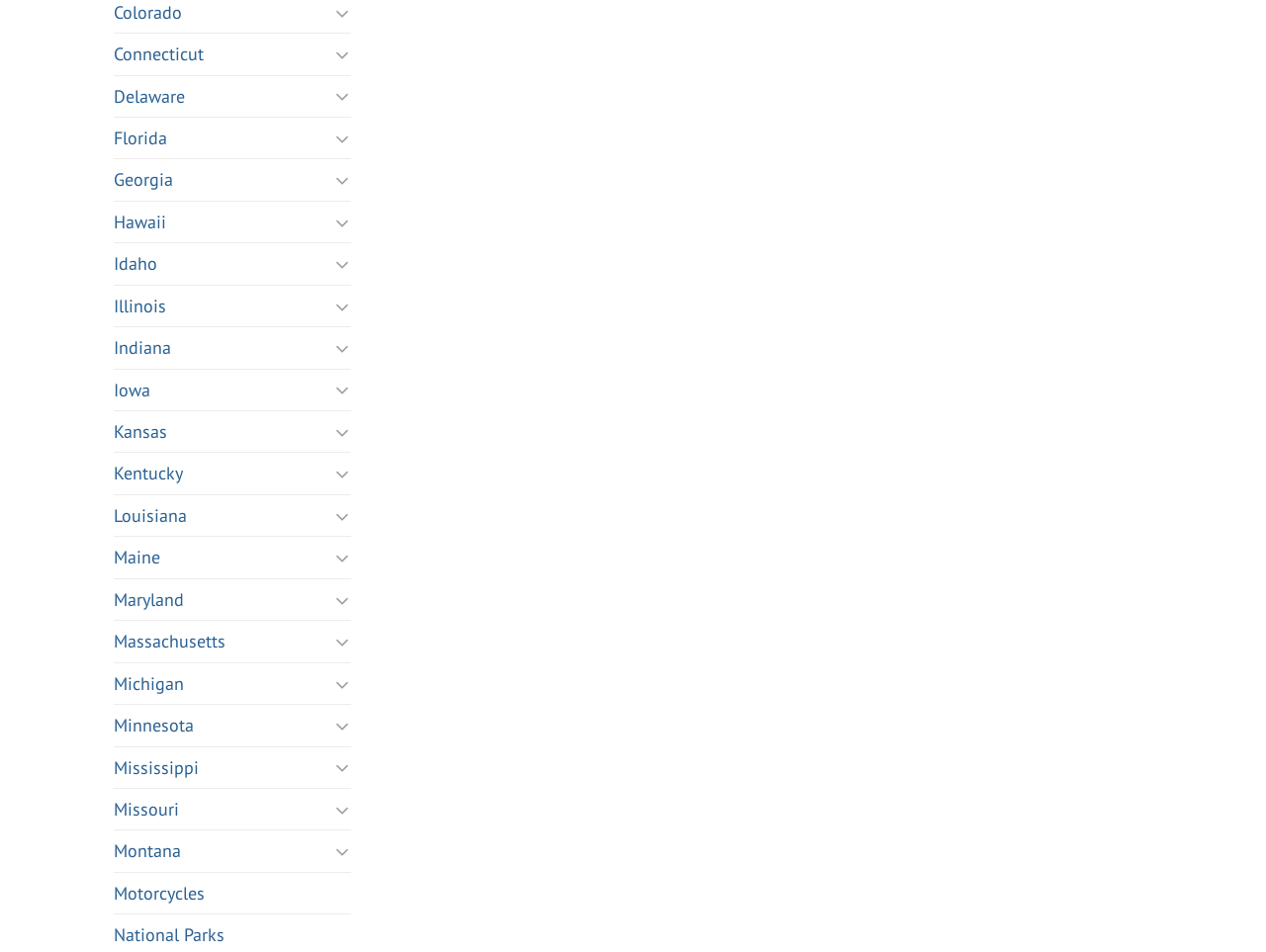Bounding box coordinates are specified in the format (top-left x, top-left y, bottom-right x, bottom-right y). All values are floating point numbers bounded between 0 and 1. Please provide the bounding box coordinate of the region this sentence describes: Michigan

[0.09, 0.696, 0.259, 0.739]